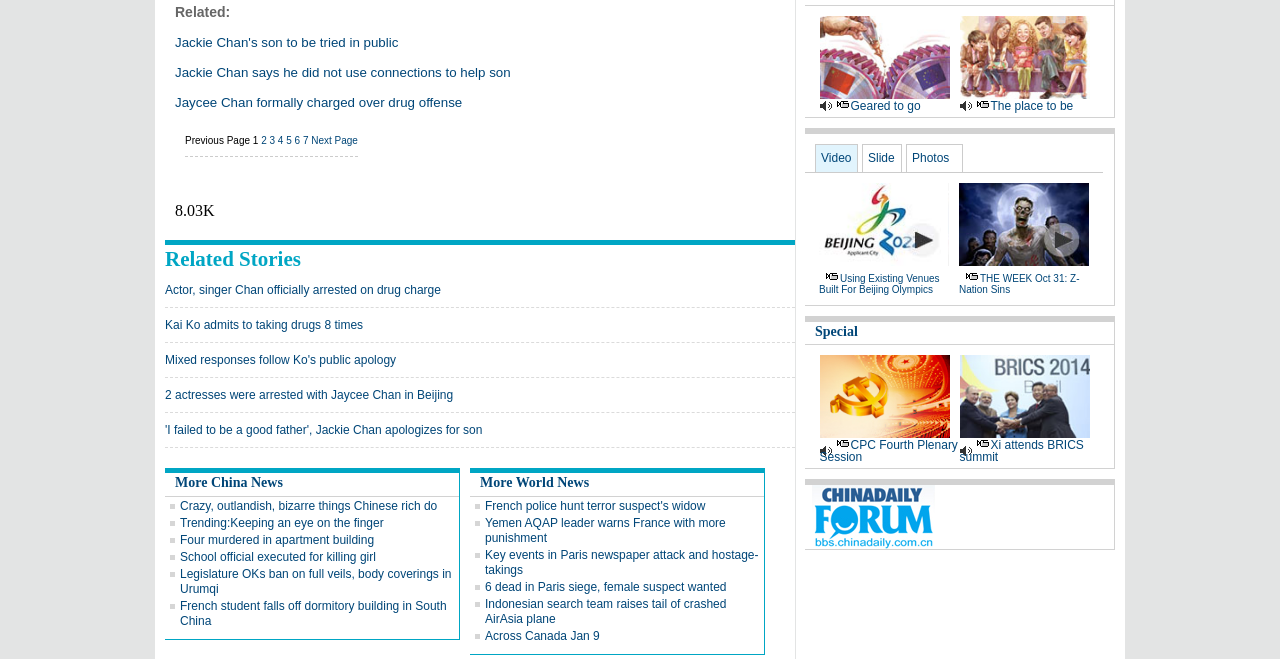Highlight the bounding box coordinates of the region I should click on to meet the following instruction: "Explore 'Geared to go'".

[0.664, 0.15, 0.719, 0.171]